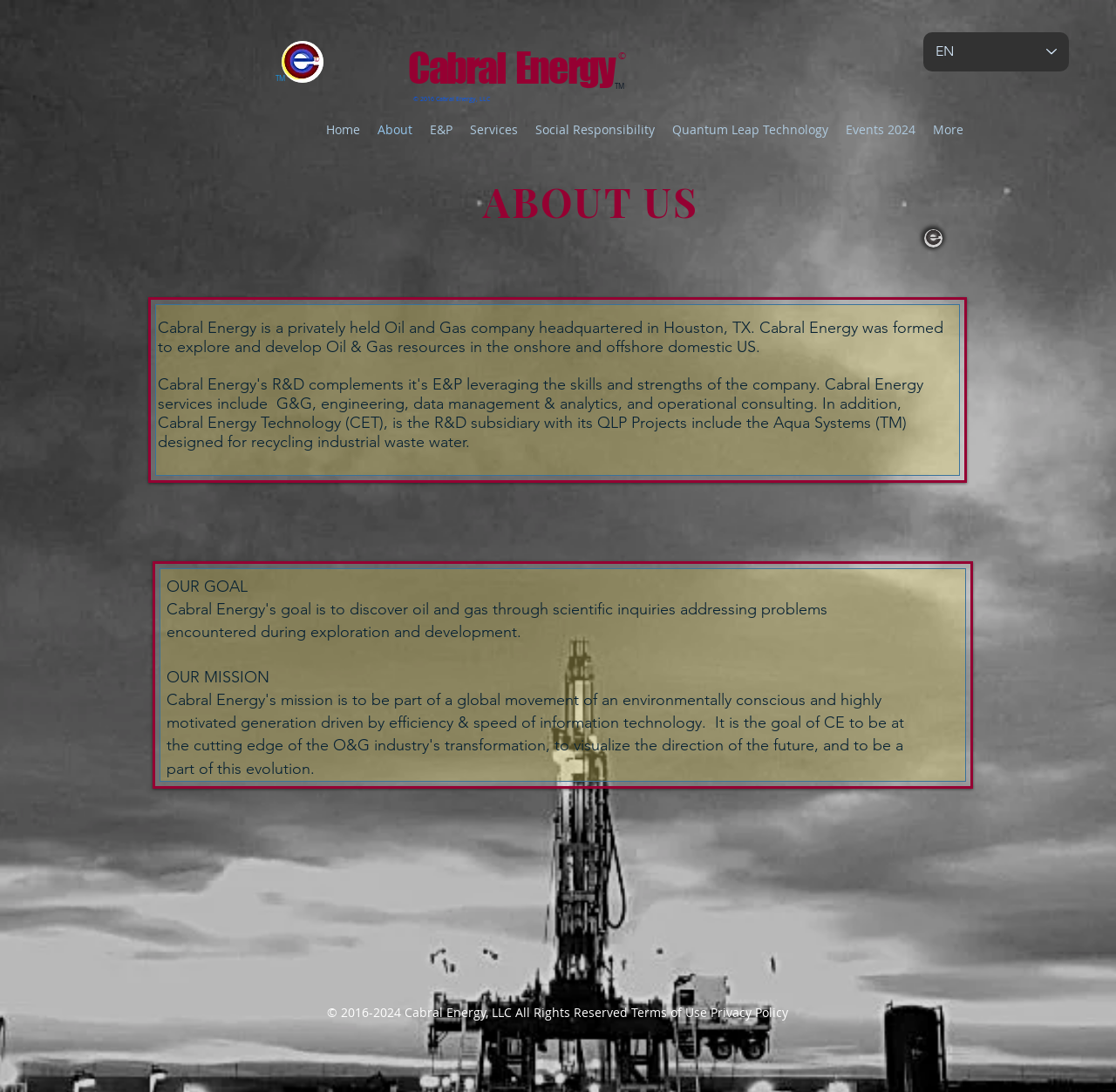Carefully observe the image and respond to the question with a detailed answer:
What is the purpose of Cabral Energy Technology (CET)?

The purpose of Cabral Energy Technology (CET) can be inferred from the text that describes the company's services, which includes 'R&D' as one of its areas of focus.